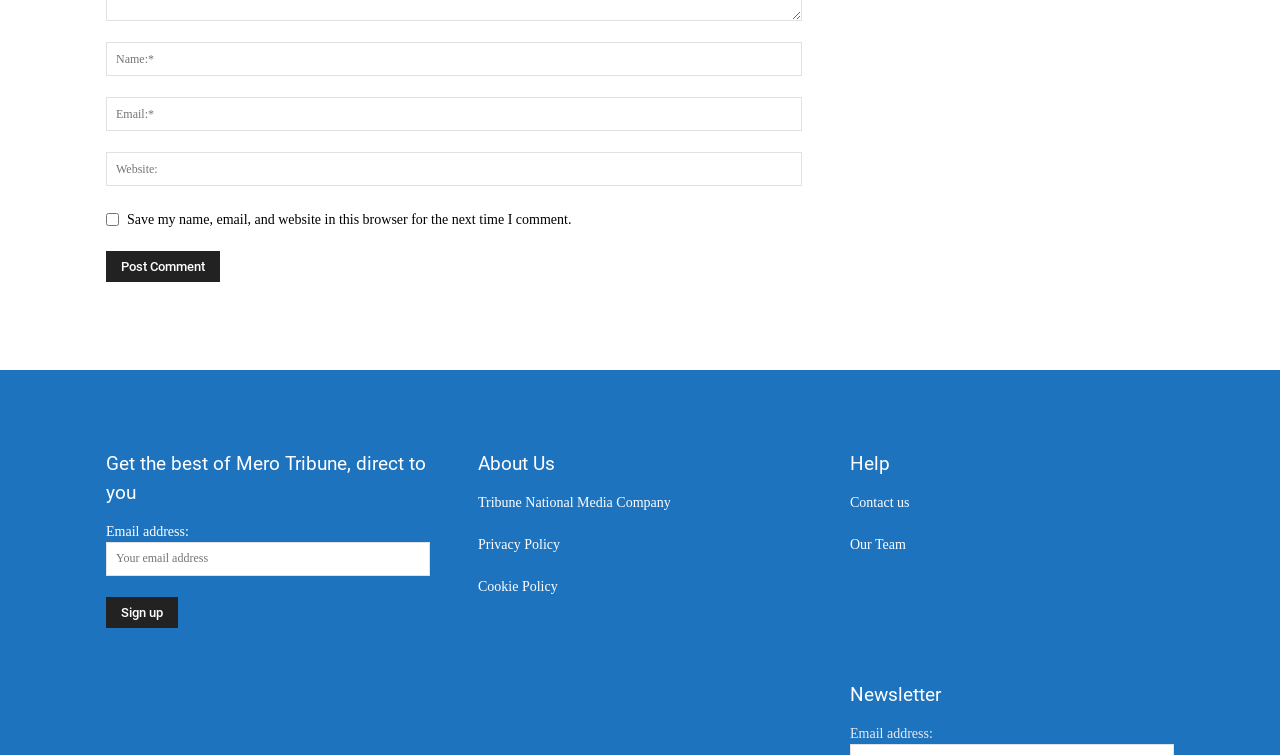Determine the bounding box coordinates of the clickable region to carry out the instruction: "Sign up for the newsletter".

[0.083, 0.79, 0.139, 0.831]